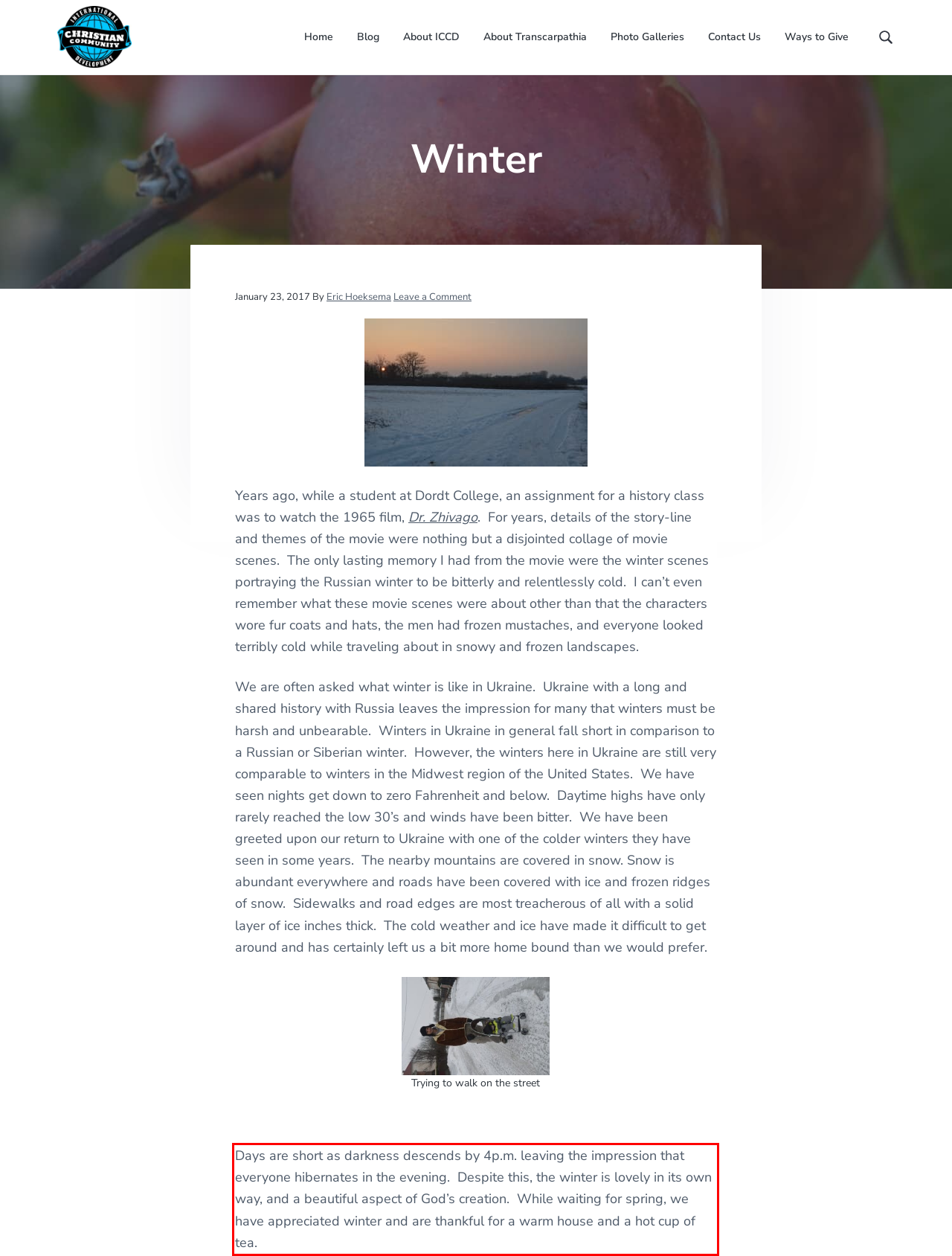Please identify and extract the text content from the UI element encased in a red bounding box on the provided webpage screenshot.

Days are short as darkness descends by 4p.m. leaving the impression that everyone hibernates in the evening. Despite this, the winter is lovely in its own way, and a beautiful aspect of God’s creation. While waiting for spring, we have appreciated winter and are thankful for a warm house and a hot cup of tea.